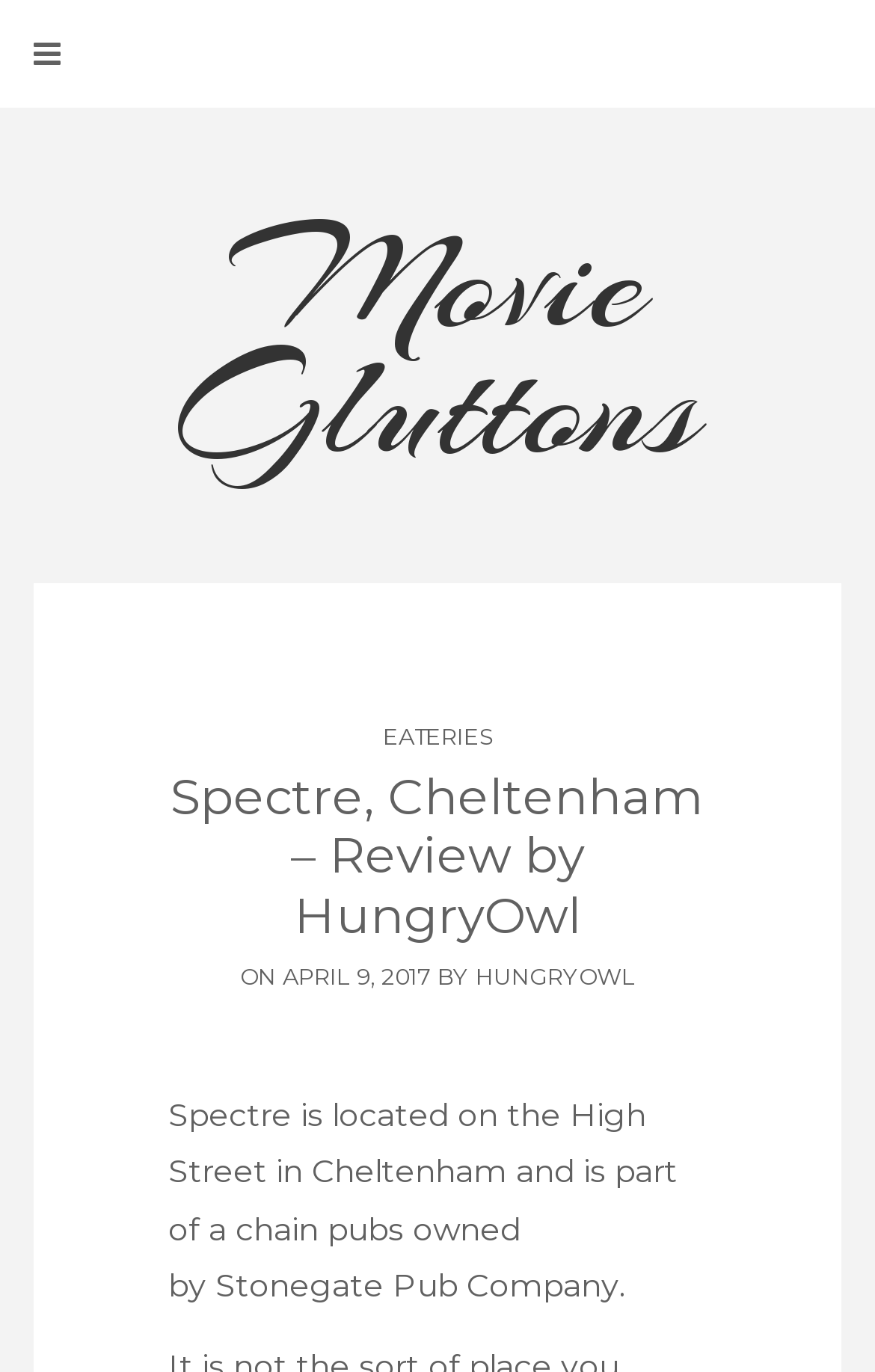Provide the bounding box coordinates in the format (top-left x, top-left y, bottom-right x, bottom-right y). All values are floating point numbers between 0 and 1. Determine the bounding box coordinate of the UI element described as: Movie Gluttons

[0.203, 0.134, 0.797, 0.369]